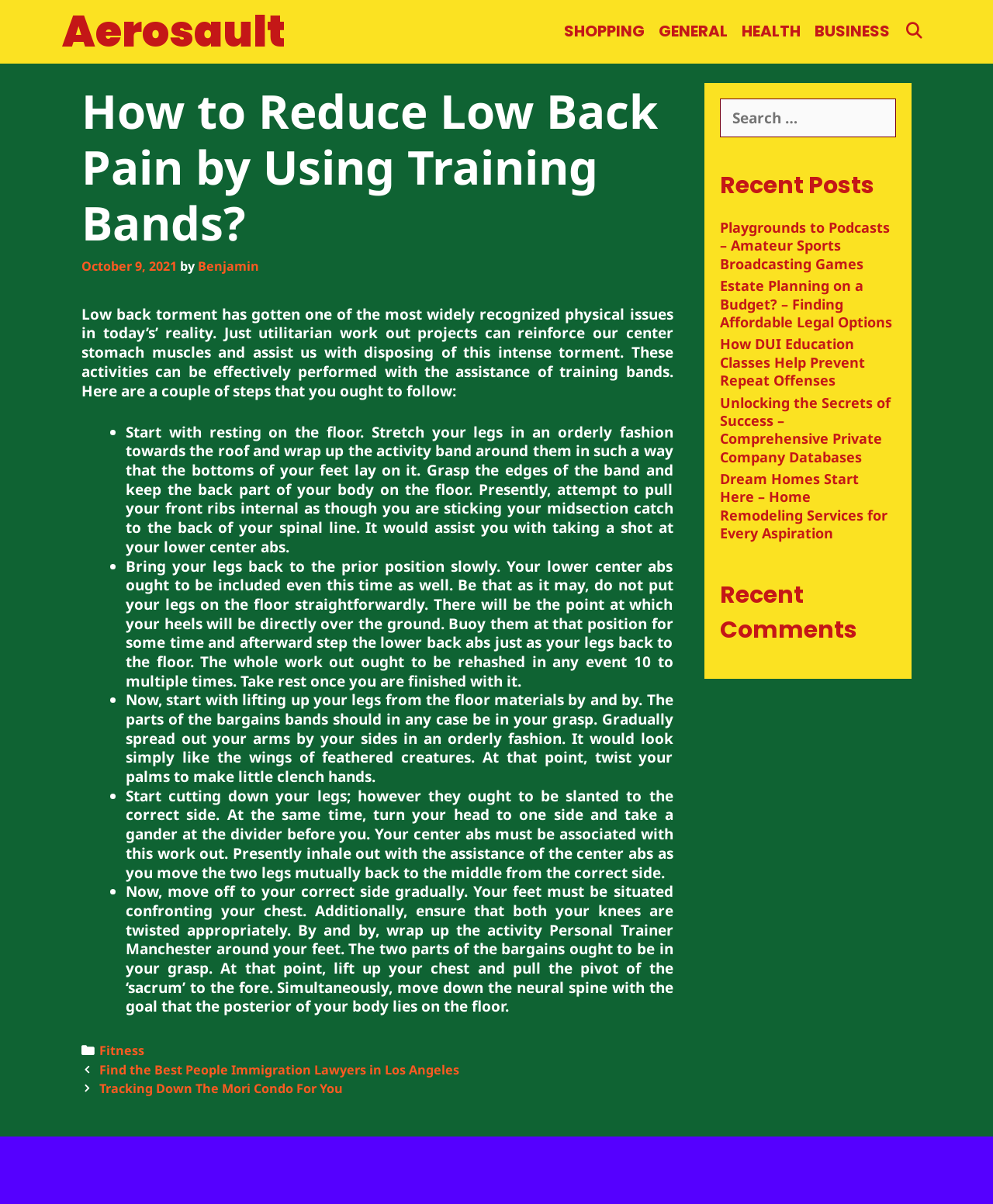Specify the bounding box coordinates of the element's region that should be clicked to achieve the following instruction: "View the 'Recent Posts'". The bounding box coordinates consist of four float numbers between 0 and 1, in the format [left, top, right, bottom].

[0.725, 0.14, 0.902, 0.169]